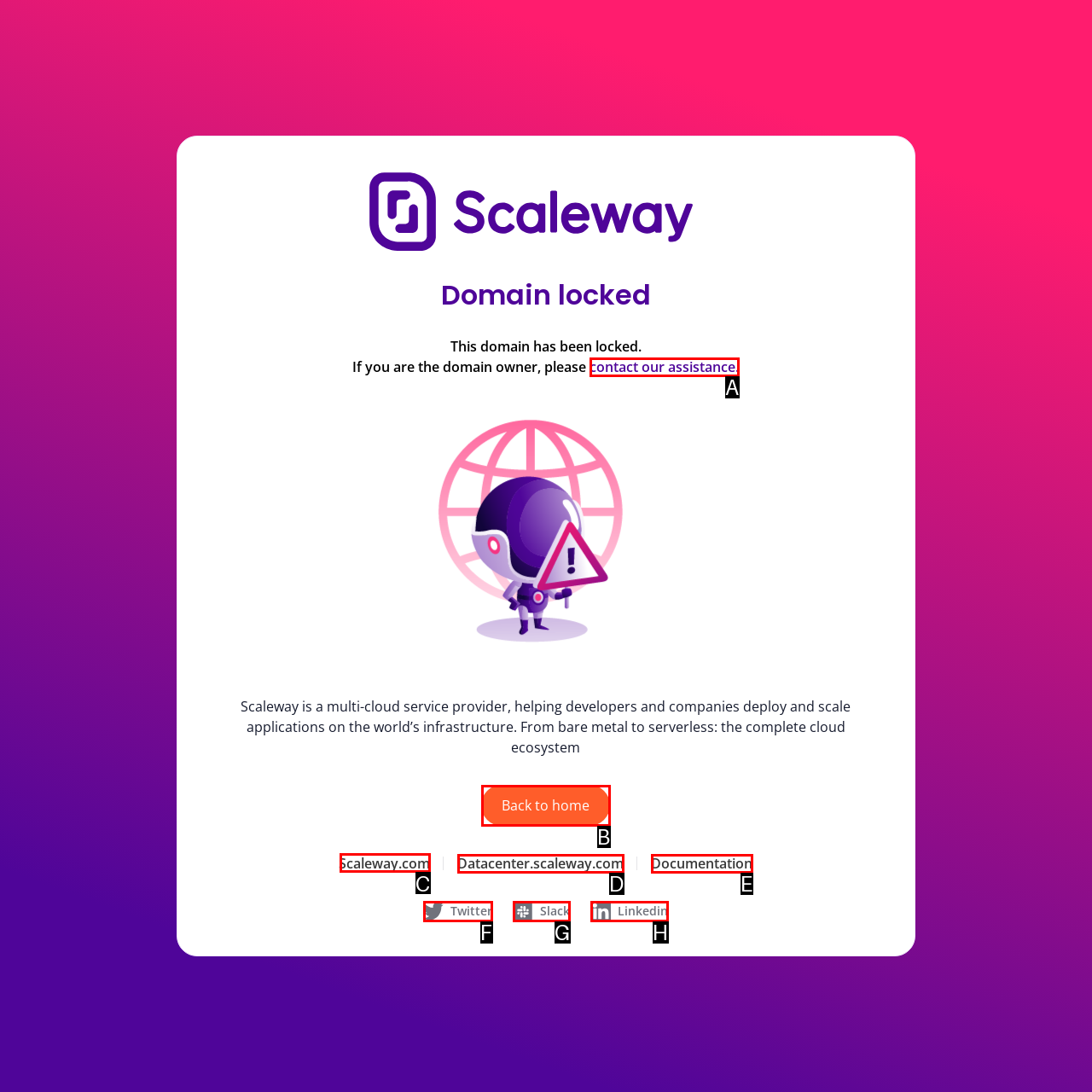From the options shown in the screenshot, tell me which lettered element I need to click to complete the task: Visit Scaleway.com.

C